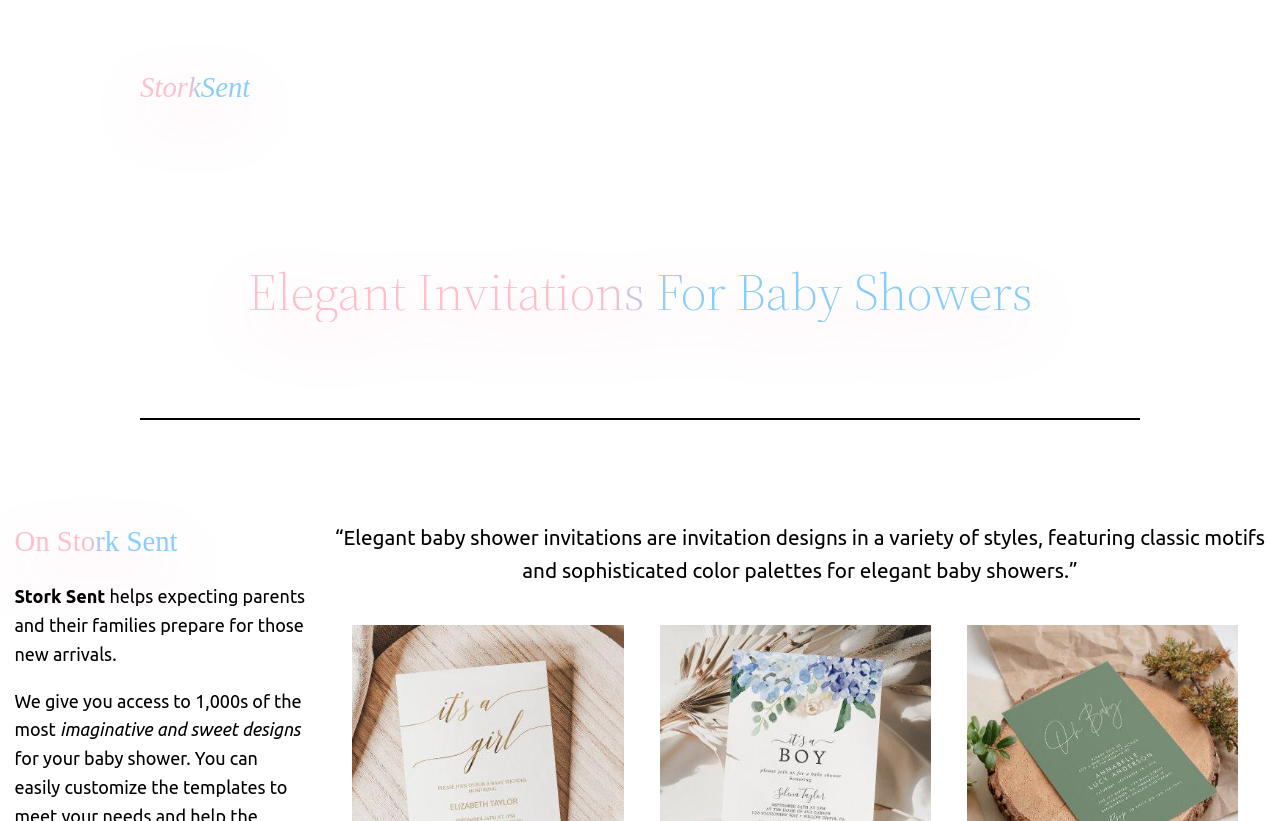What is the tone of the baby shower invitations on StorkSent?
Use the image to answer the question with a single word or phrase.

Sophisticated